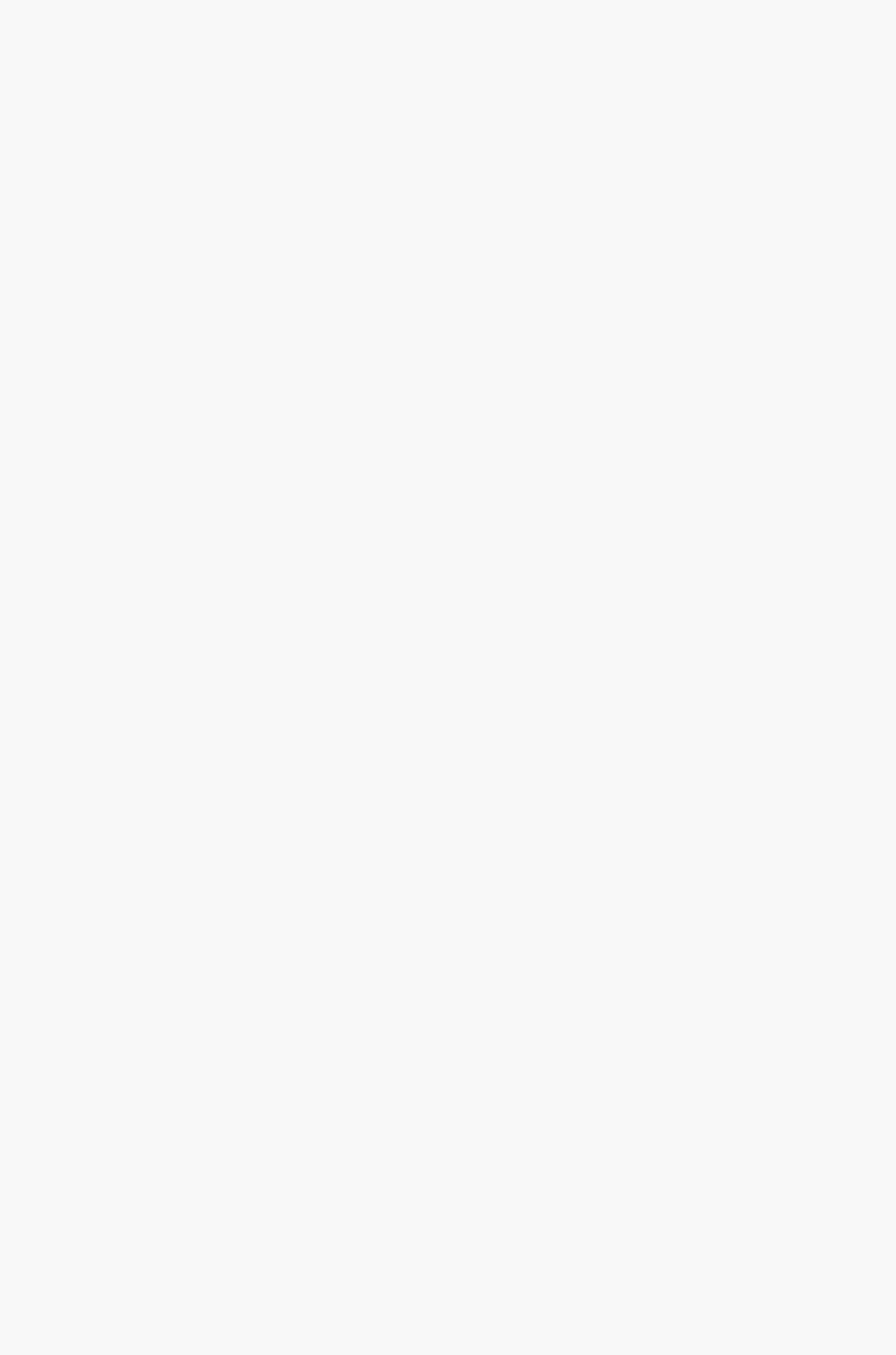Carefully observe the image and respond to the question with a detailed answer:
What is Ronnie's email address?

Under the 'Contact' heading, I found a link with an email address, which is 'ronnie@norton.ie', indicating that this is Ronnie's email address.